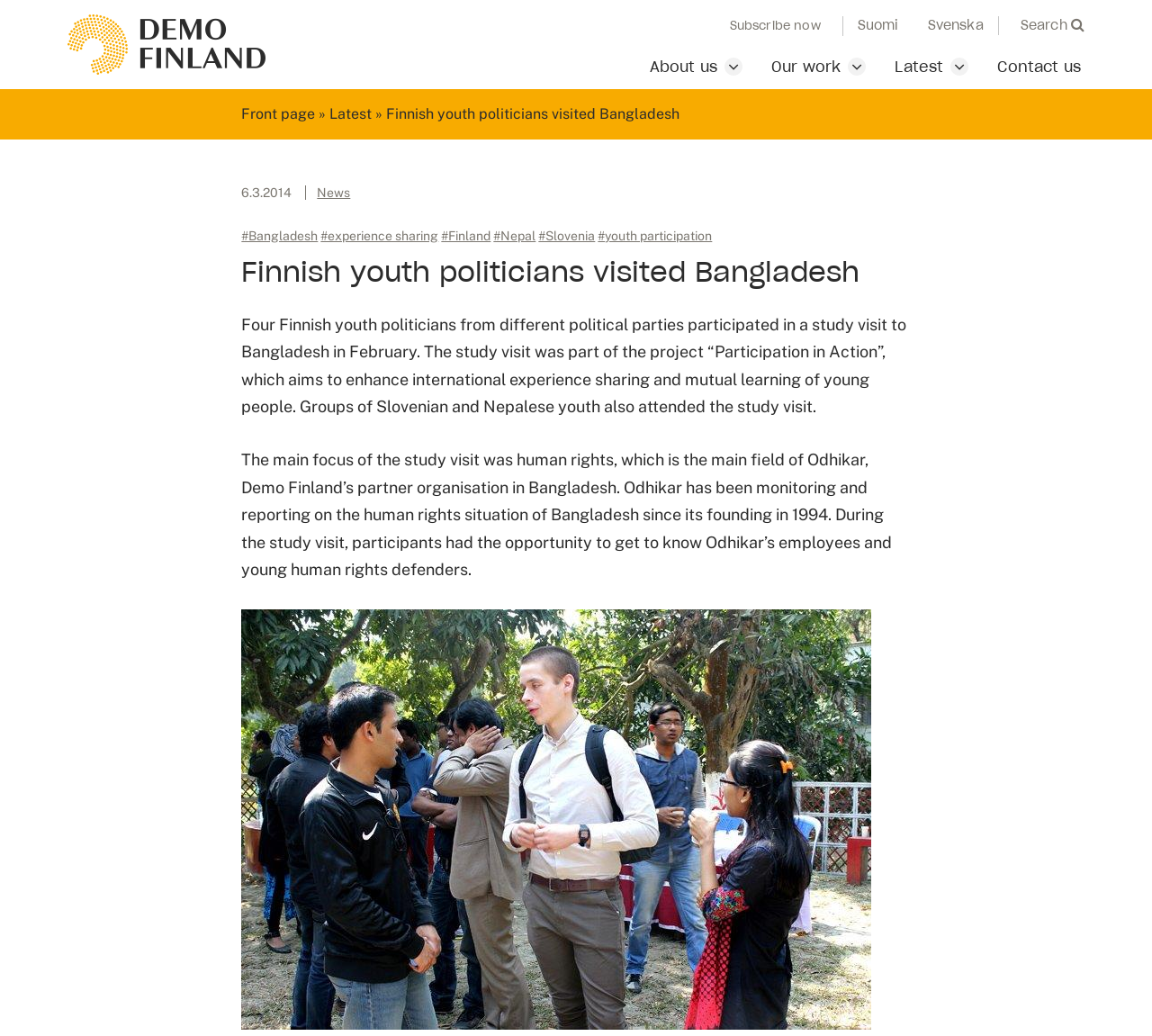Pinpoint the bounding box coordinates of the element to be clicked to execute the instruction: "Subscribe to the newsletter".

[0.633, 0.018, 0.712, 0.034]